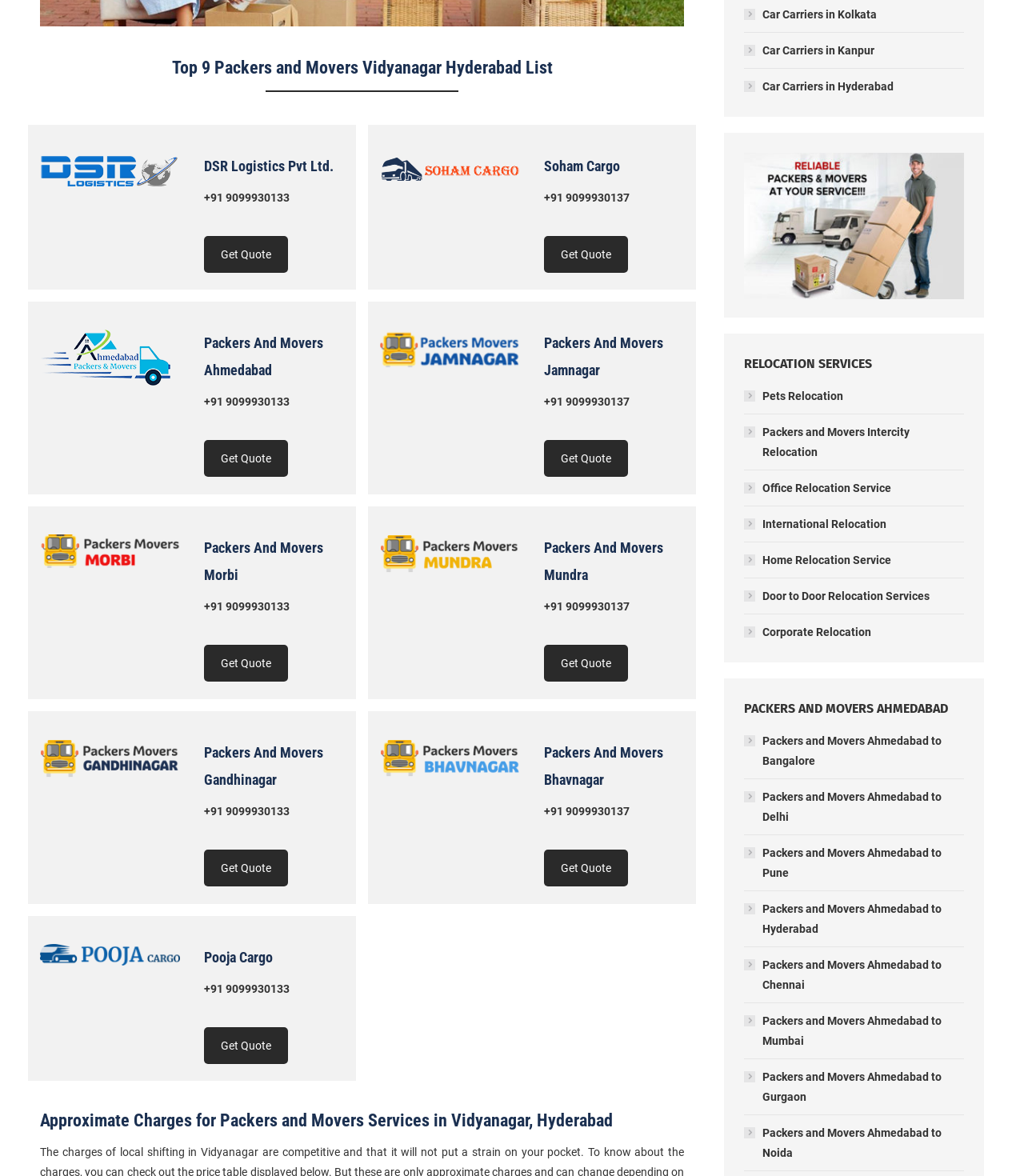Determine the bounding box coordinates of the clickable element necessary to fulfill the instruction: "Check approximate charges for Packers and Movers Services in Vidyanagar, Hyderabad". Provide the coordinates as four float numbers within the 0 to 1 range, i.e., [left, top, right, bottom].

[0.039, 0.924, 0.668, 0.965]